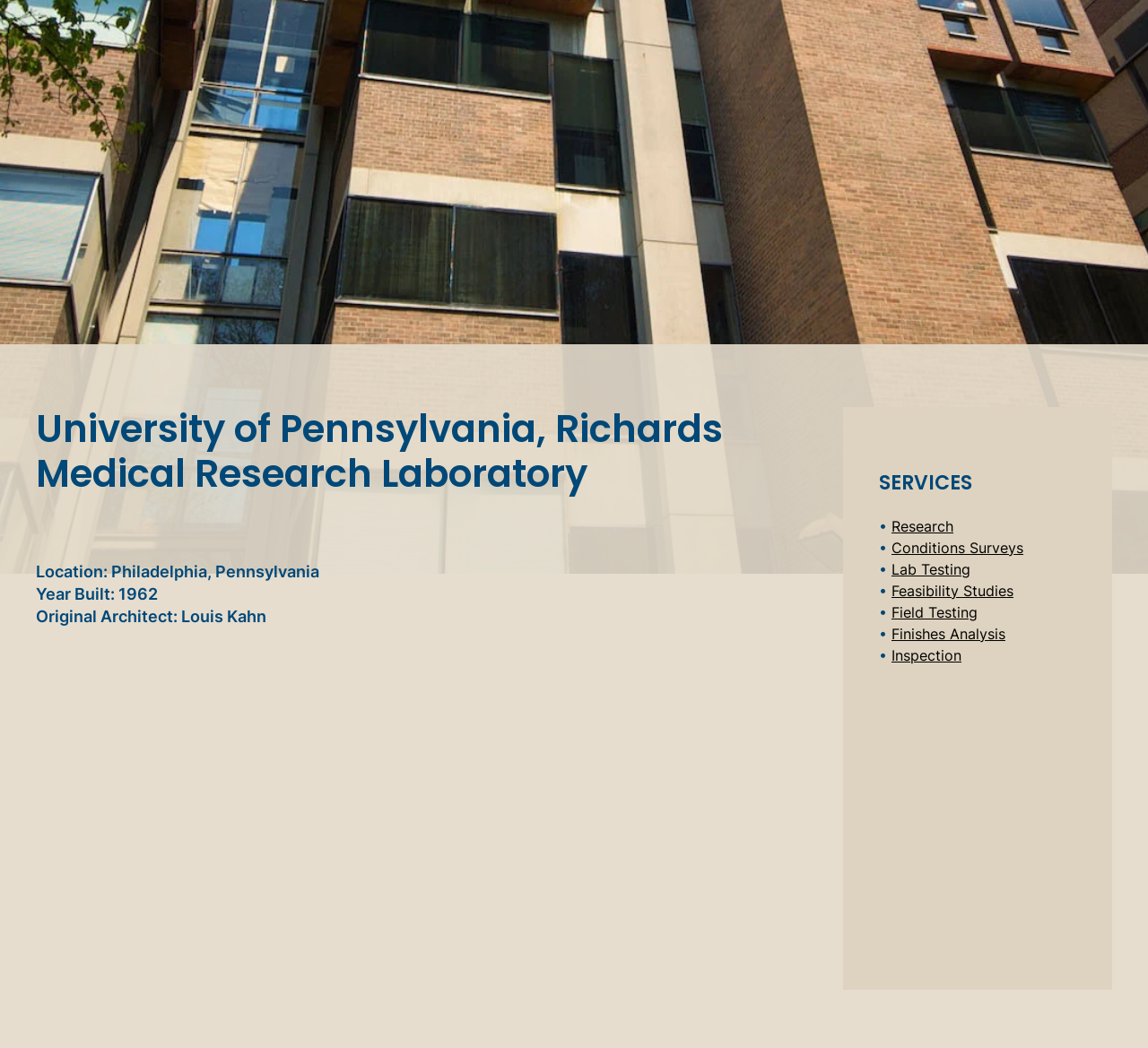Identify the bounding box for the described UI element: "Brick".

[0.777, 0.732, 0.806, 0.749]